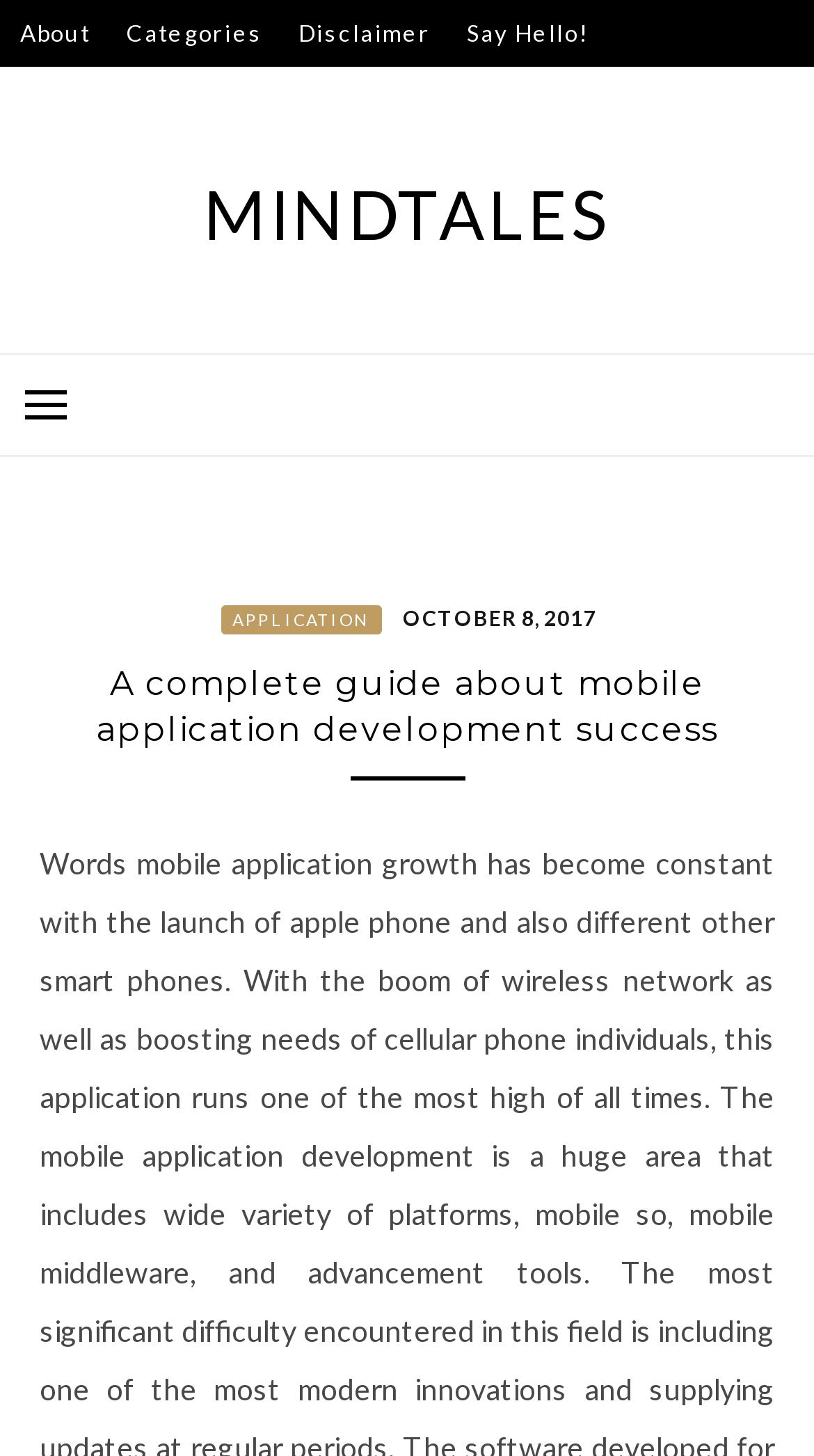Illustrate the webpage thoroughly, mentioning all important details.

The webpage is a guide about mobile application development success, with the title "A complete guide about mobile application development success – MindTales" at the top. 

There are four links at the top of the page, aligned horizontally, which are "About", "Categories", "Disclaimer", and "Say Hello!". 

Below these links, there is a large heading "MINDTALES" that spans almost the entire width of the page. Within this heading, there is a smaller link also labeled "MINDTALES". 

To the left of the "MINDTALES" heading, there is a button that, when expanded, controls the primary menu. 

The primary menu is a header section that occupies most of the page's width. It contains three links: "APPLICATION", a date "OCTOBER 8, 2017" (which is also marked as a time element), and a heading that repeats the title "A complete guide about mobile application development success".